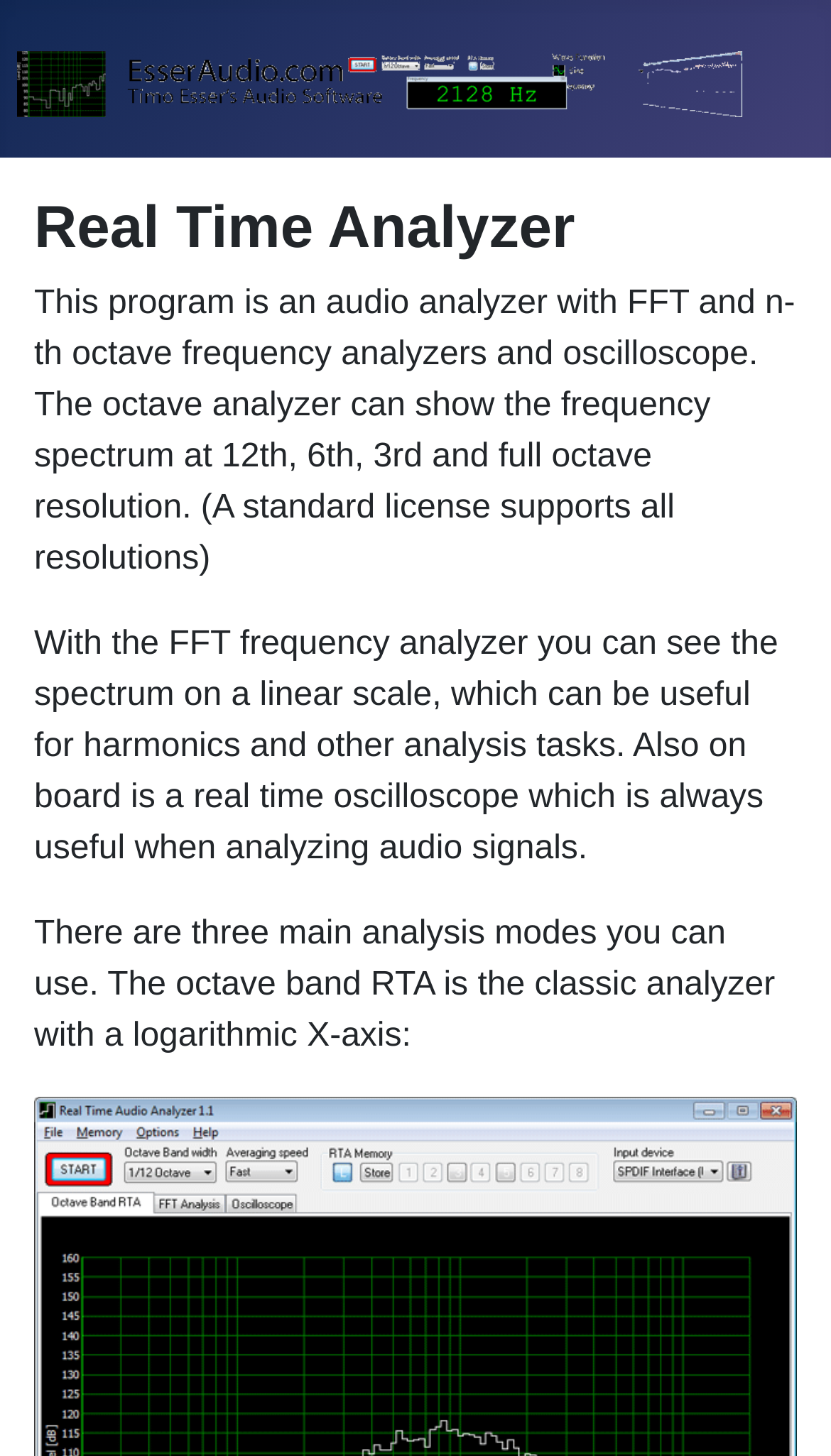Given the element description "alt="Esser Audio Software"", identify the bounding box of the corresponding UI element.

[0.021, 0.028, 0.979, 0.08]